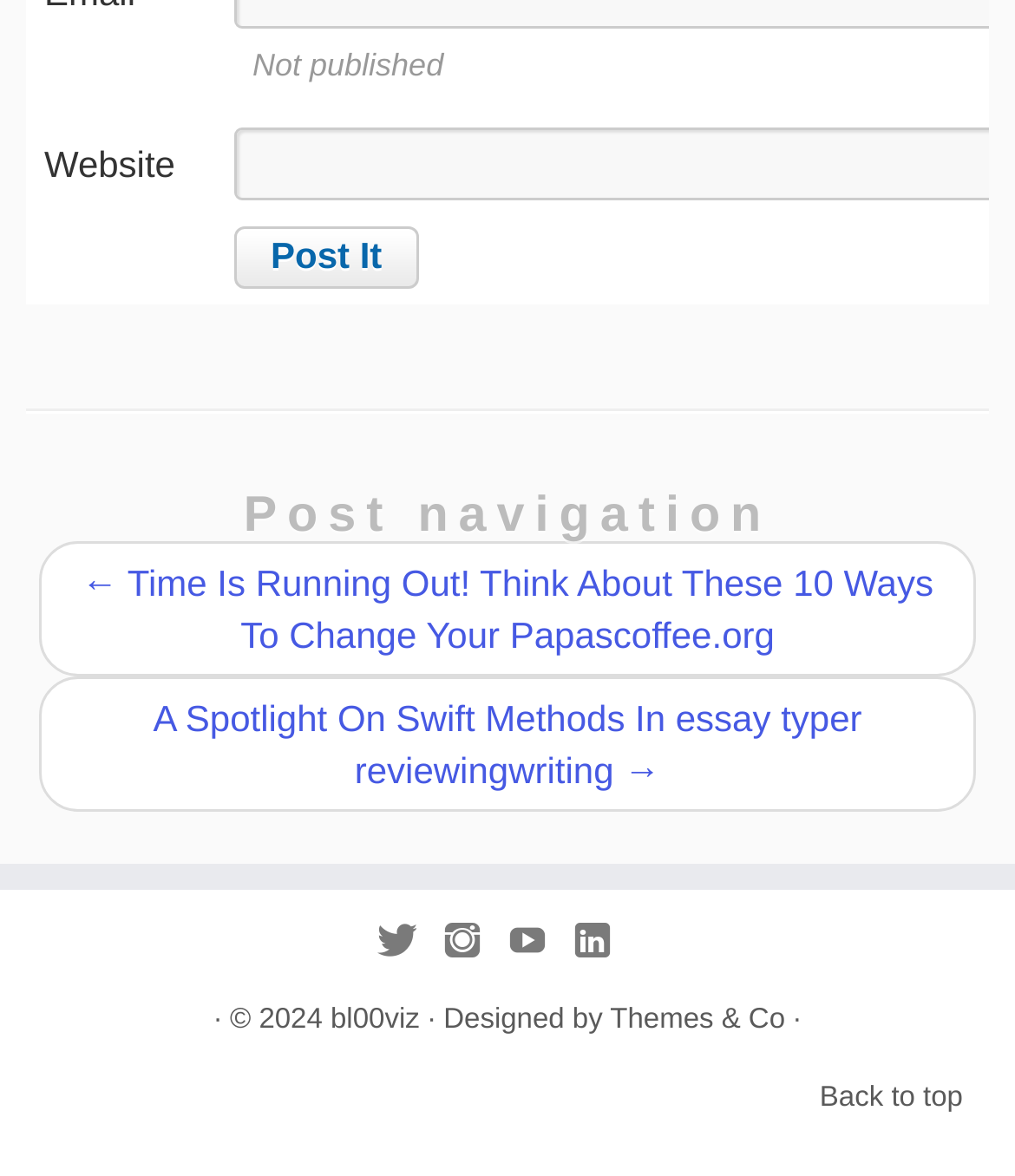Give the bounding box coordinates for the element described by: "name="submit" value="Post It"".

[0.231, 0.192, 0.412, 0.245]